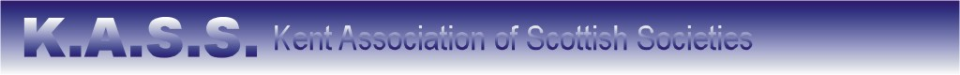Refer to the image and provide a thorough answer to this question:
What is the purpose of this image on the webpage?

This image serves as a key visual element for the Sevenoaks Reel Club’s webpage, highlighting its affiliation with the broader Scottish community in Kent.